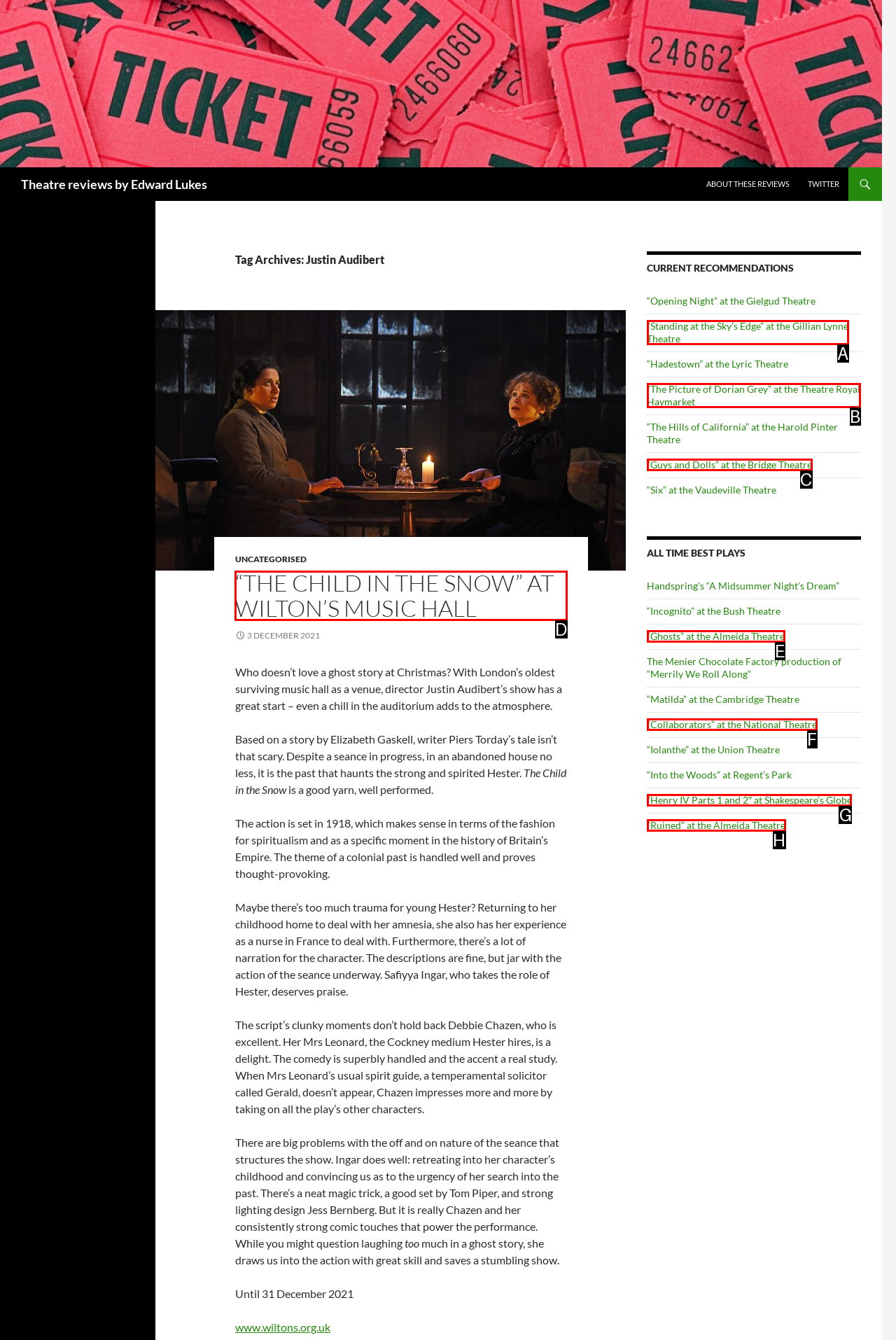Identify the letter of the UI element you need to select to accomplish the task: Read the review of 'The Child in the Snow' at Wilton's Music Hall.
Respond with the option's letter from the given choices directly.

D